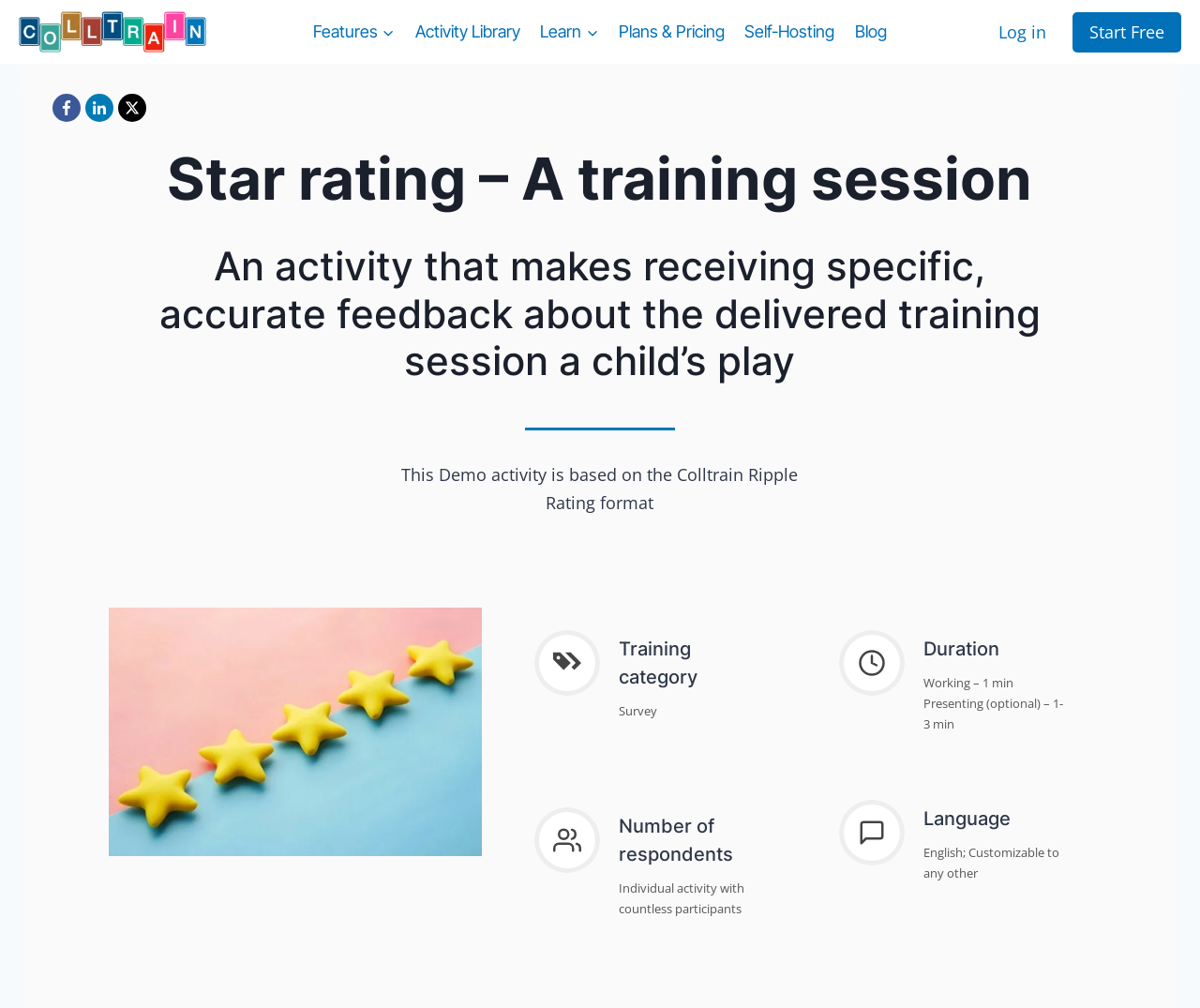What is the format of the rating in the activity?
Respond to the question with a well-detailed and thorough answer.

I inferred the answer by understanding the context of the webpage, which is about a 'Star rating' activity, and the meta description that mentions a '5-star scale'.